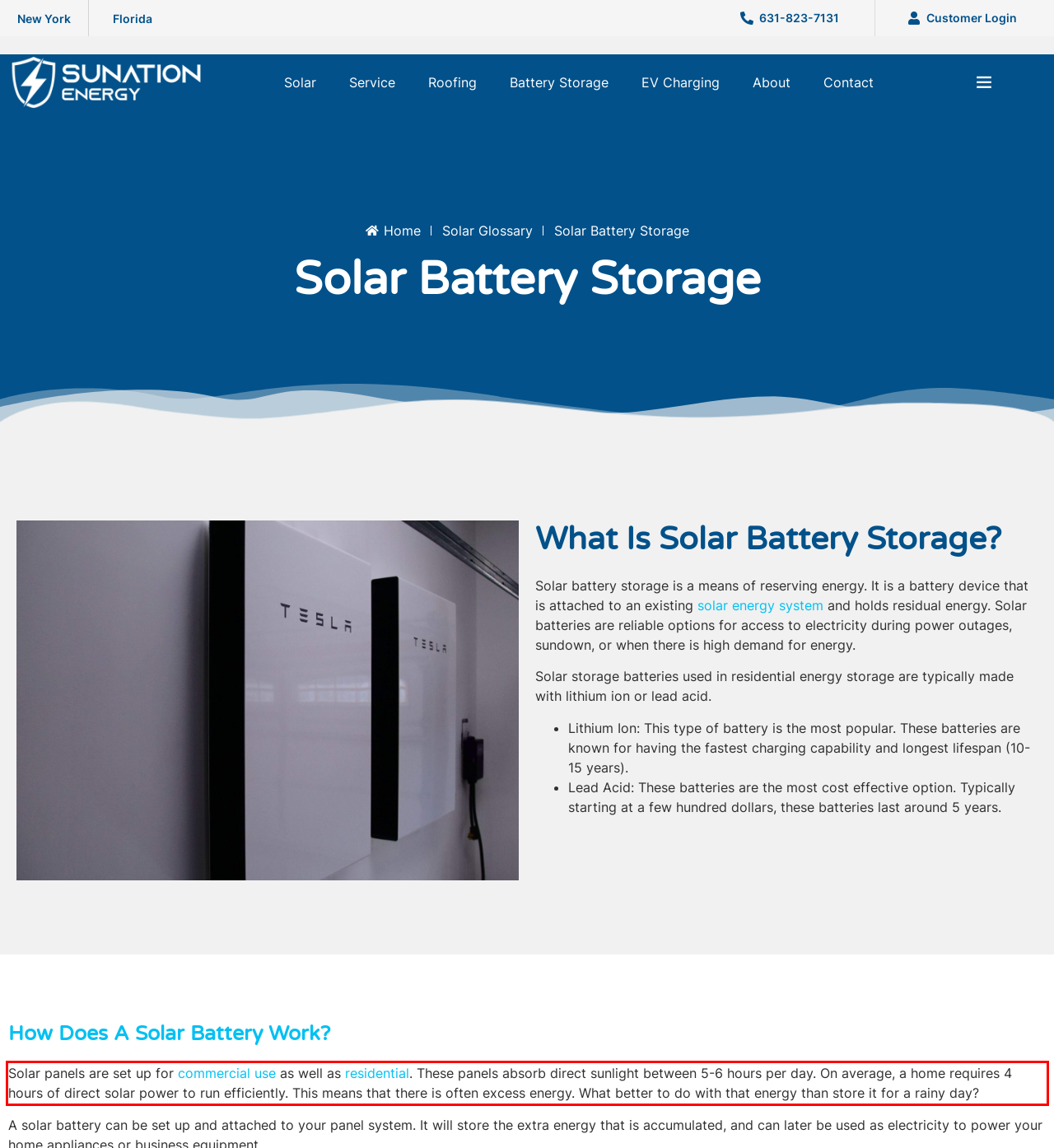Using OCR, extract the text content found within the red bounding box in the given webpage screenshot.

Solar panels are set up for commercial use as well as residential. These panels absorb direct sunlight between 5-6 hours per day. On average, a home requires 4 hours of direct solar power to run efficiently. This means that there is often excess energy. What better to do with that energy than store it for a rainy day?